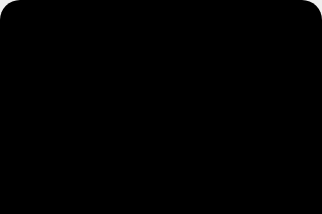What is the main theme of the image?
Using the visual information, answer the question in a single word or phrase.

Outdoor aesthetics